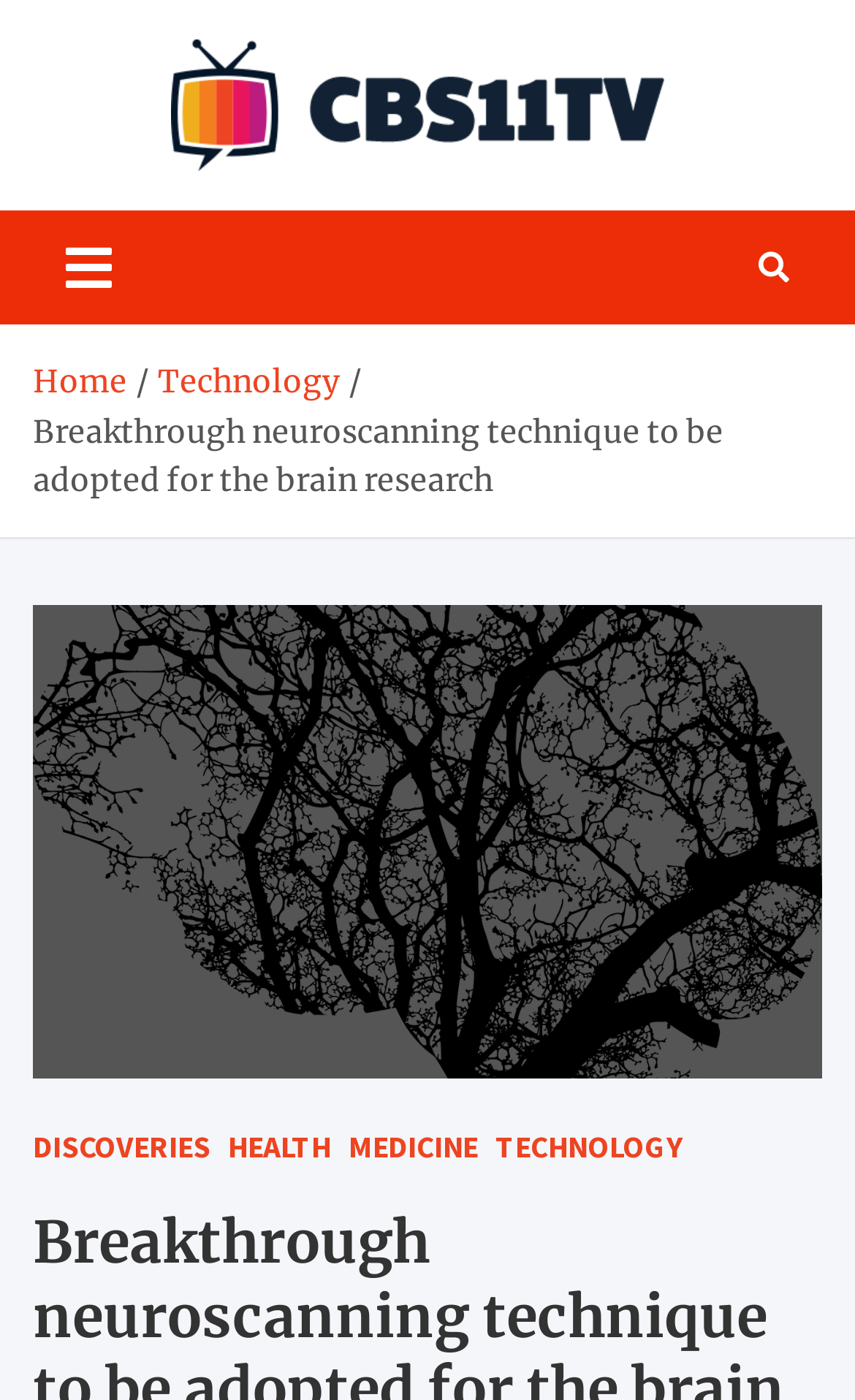Respond with a single word or phrase to the following question: What is the current page about?

Breakthrough neuroscanning technique